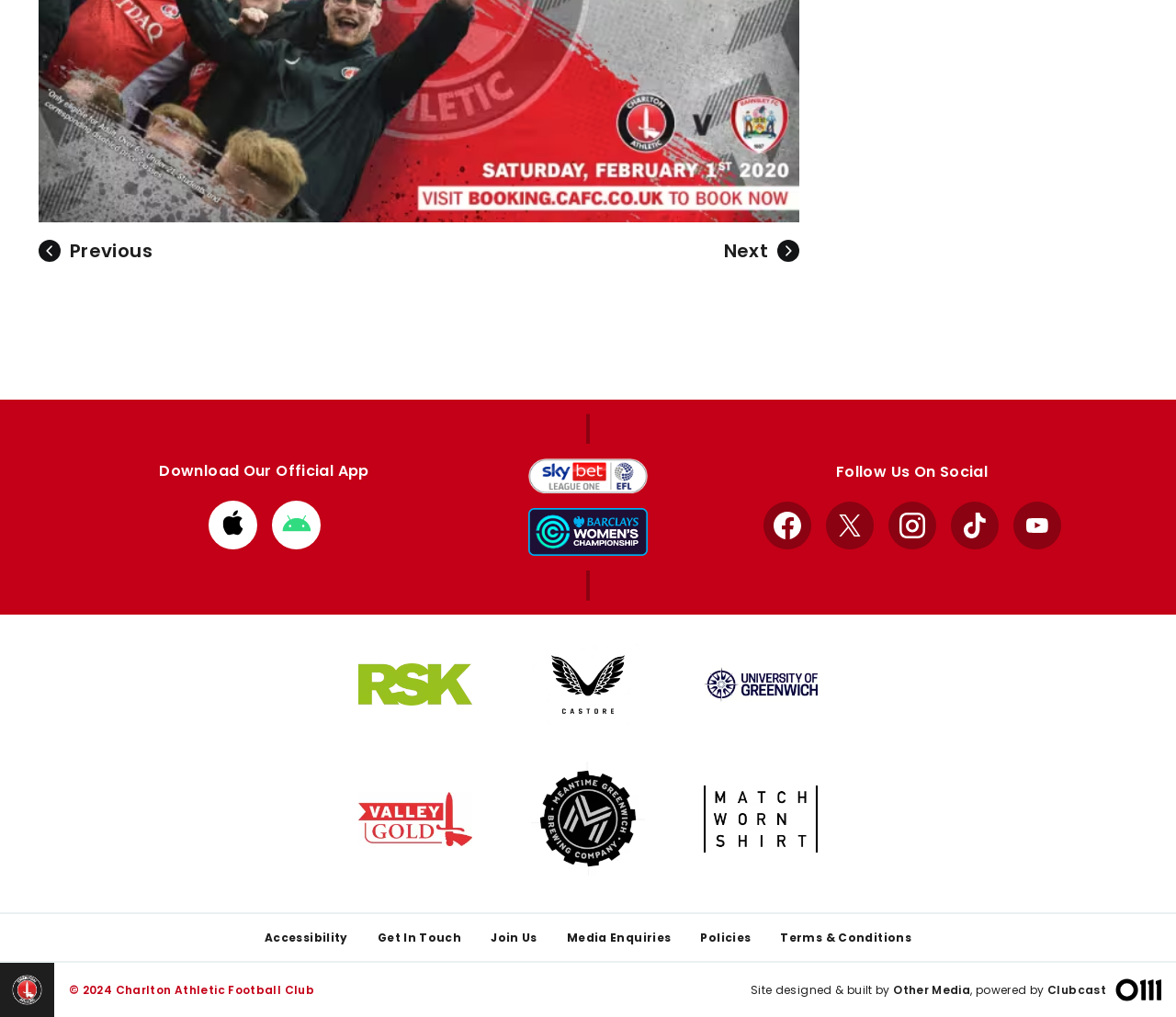What is the purpose of the 'Download Our Official App' section?
Answer the question with as much detail as possible.

The purpose of the 'Download Our Official App' section can be inferred by looking at the heading and the links to the Apple store and Google app store, which suggest that users can download the official app of the football club from these stores.